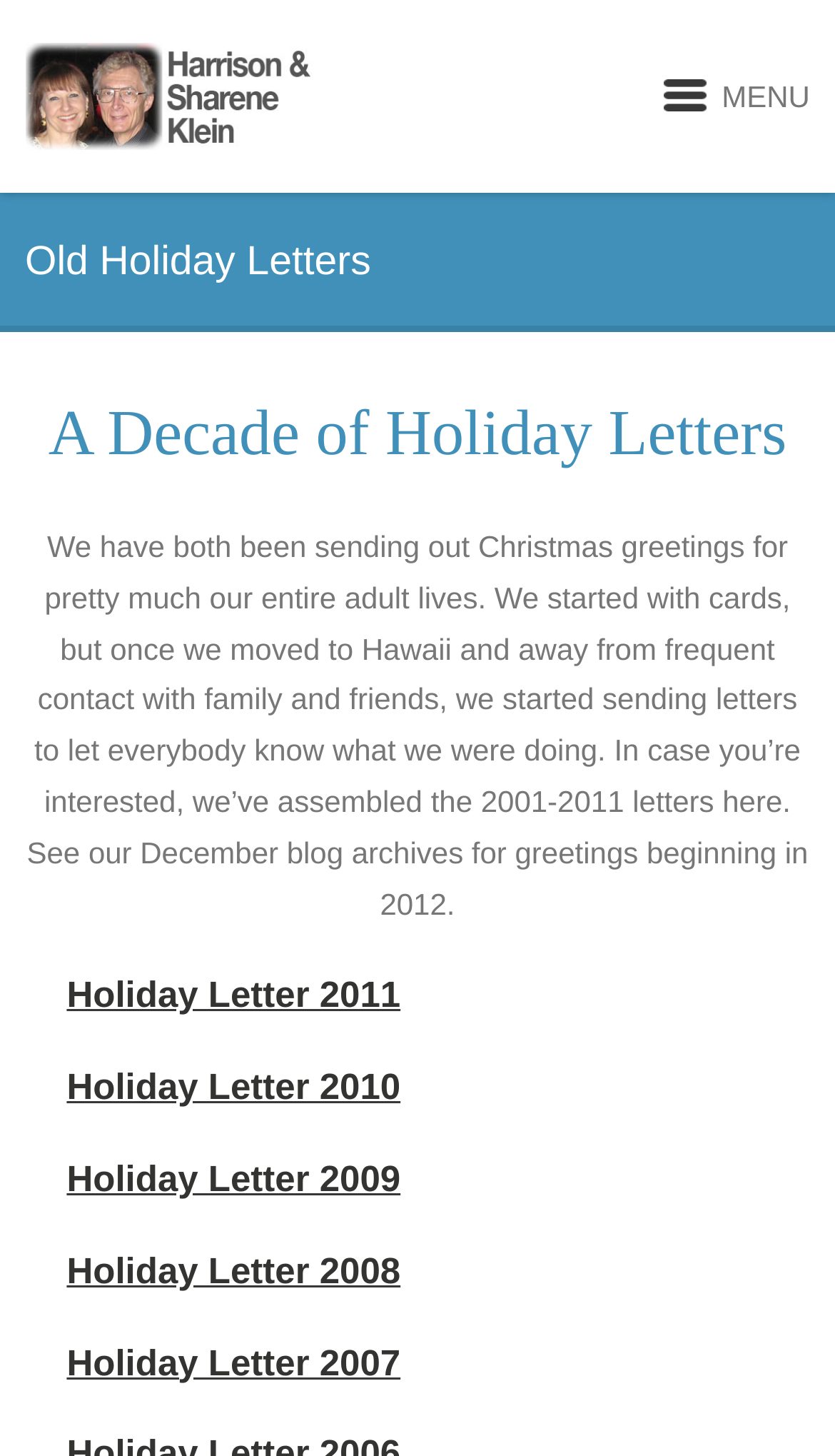How many holiday letters are listed on this webpage?
Analyze the image and deliver a detailed answer to the question.

By examining the links on the webpage, I count six individual holiday letters listed, each with a corresponding link and heading. These letters are from 2007 to 2011.